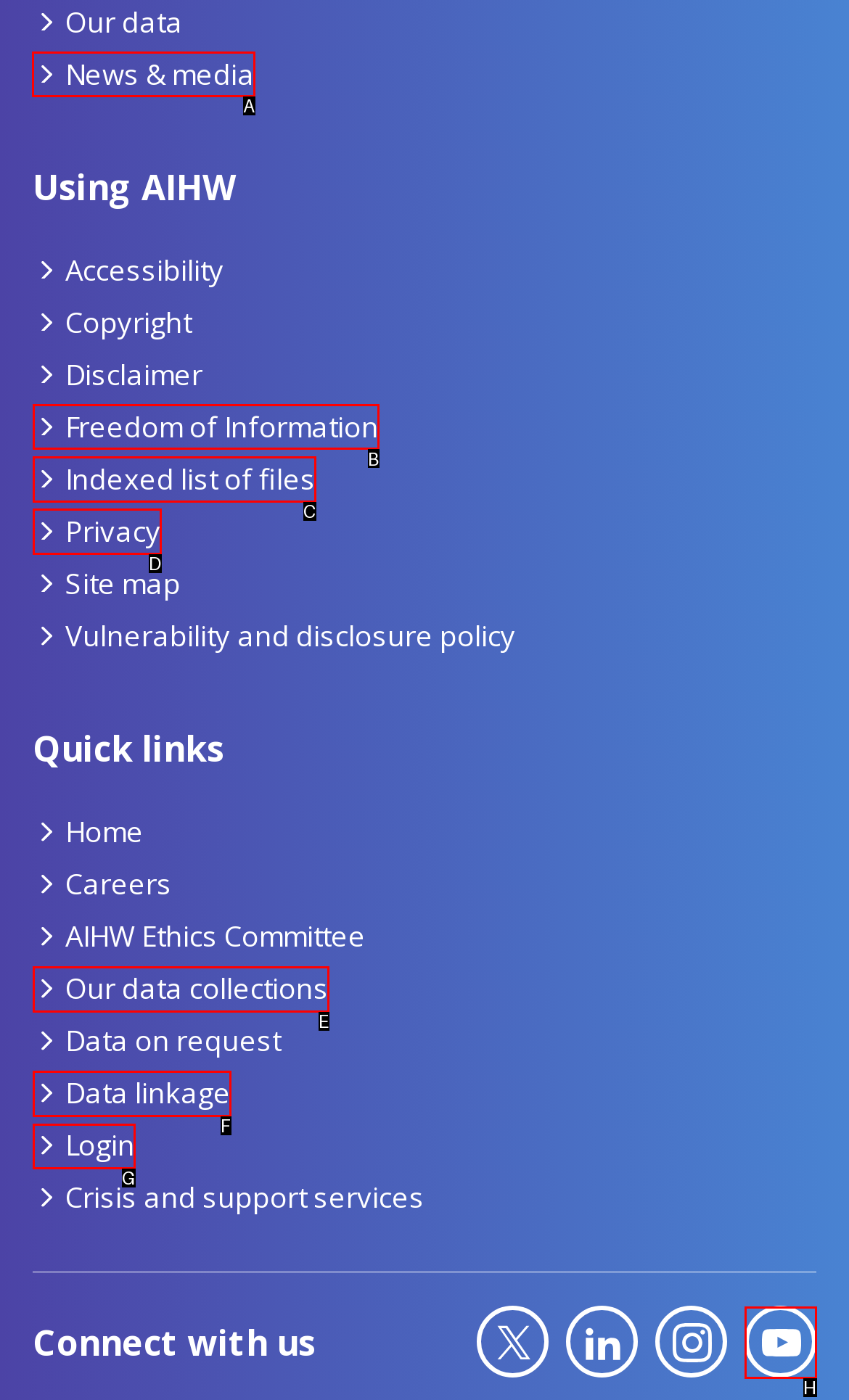Among the marked elements in the screenshot, which letter corresponds to the UI element needed for the task: Click on Cars?

None